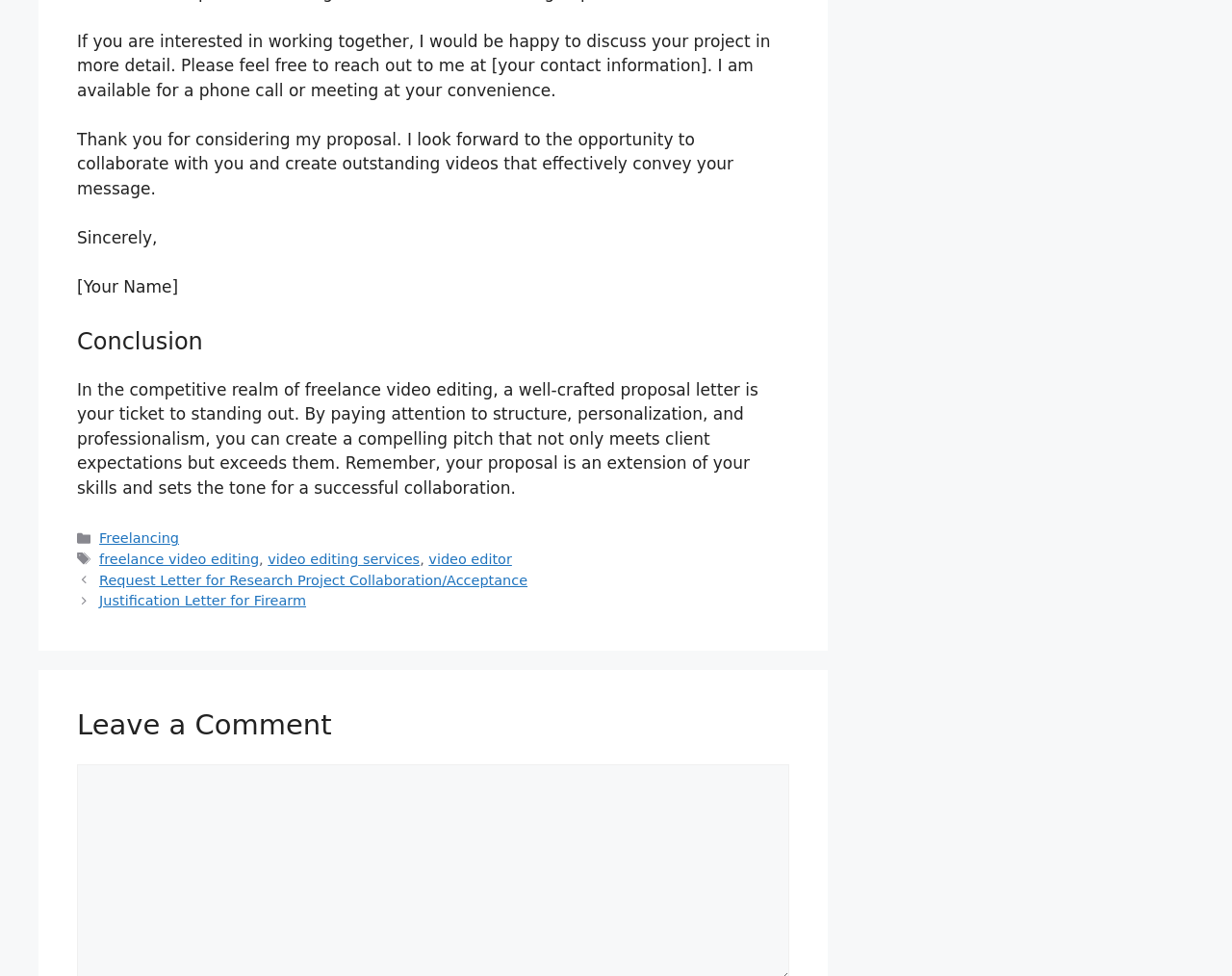Analyze the image and answer the question with as much detail as possible: 
What is the author's profession?

The text mentions 'video editing services' and 'video editor' as tags, suggesting that the author is a video editor or provides video editing services.